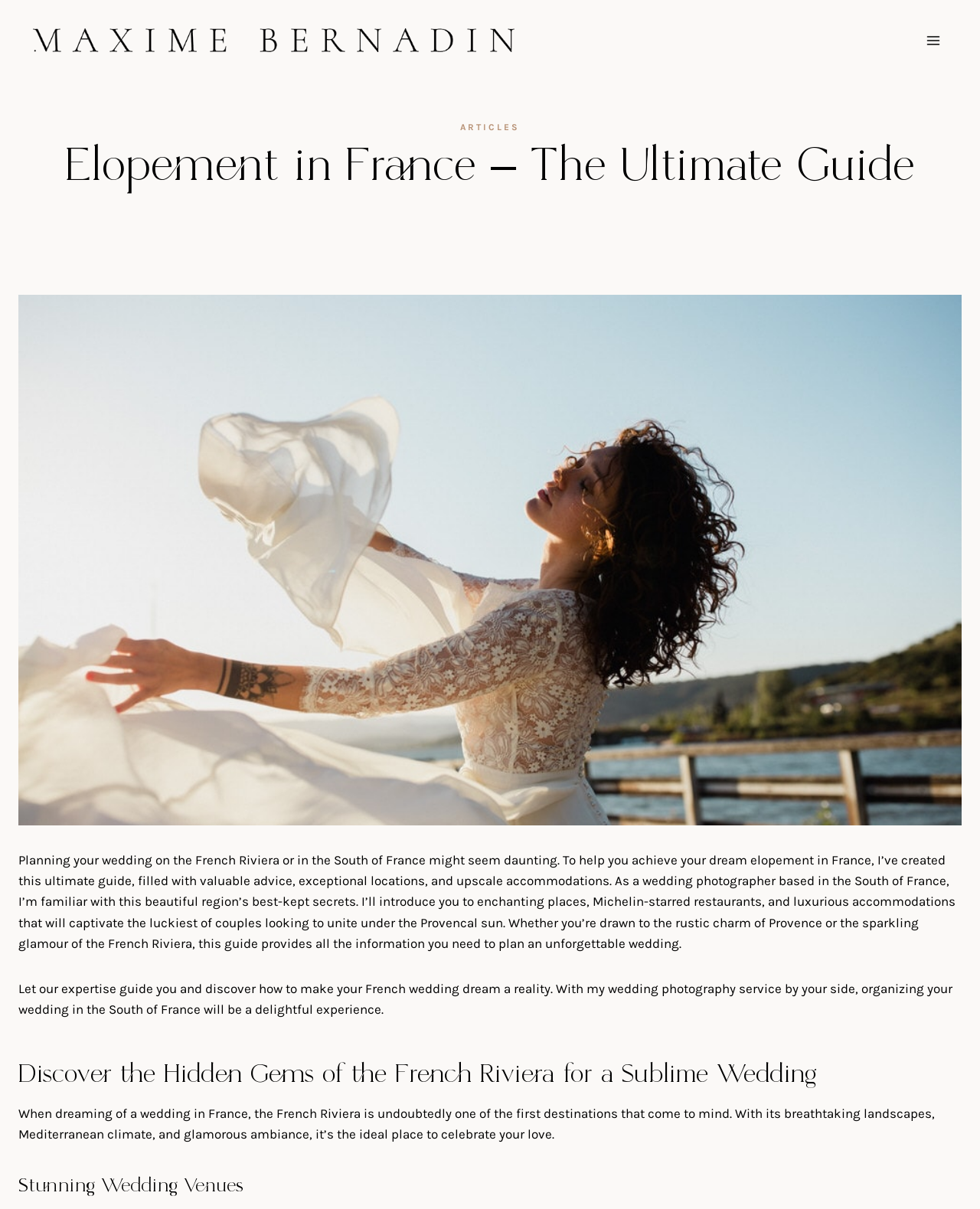What type of restaurants are mentioned?
Please give a detailed and elaborate answer to the question.

The text mentions Michelin-starred restaurants, which are considered to be of high quality, as part of the guide to planning a wedding in France.